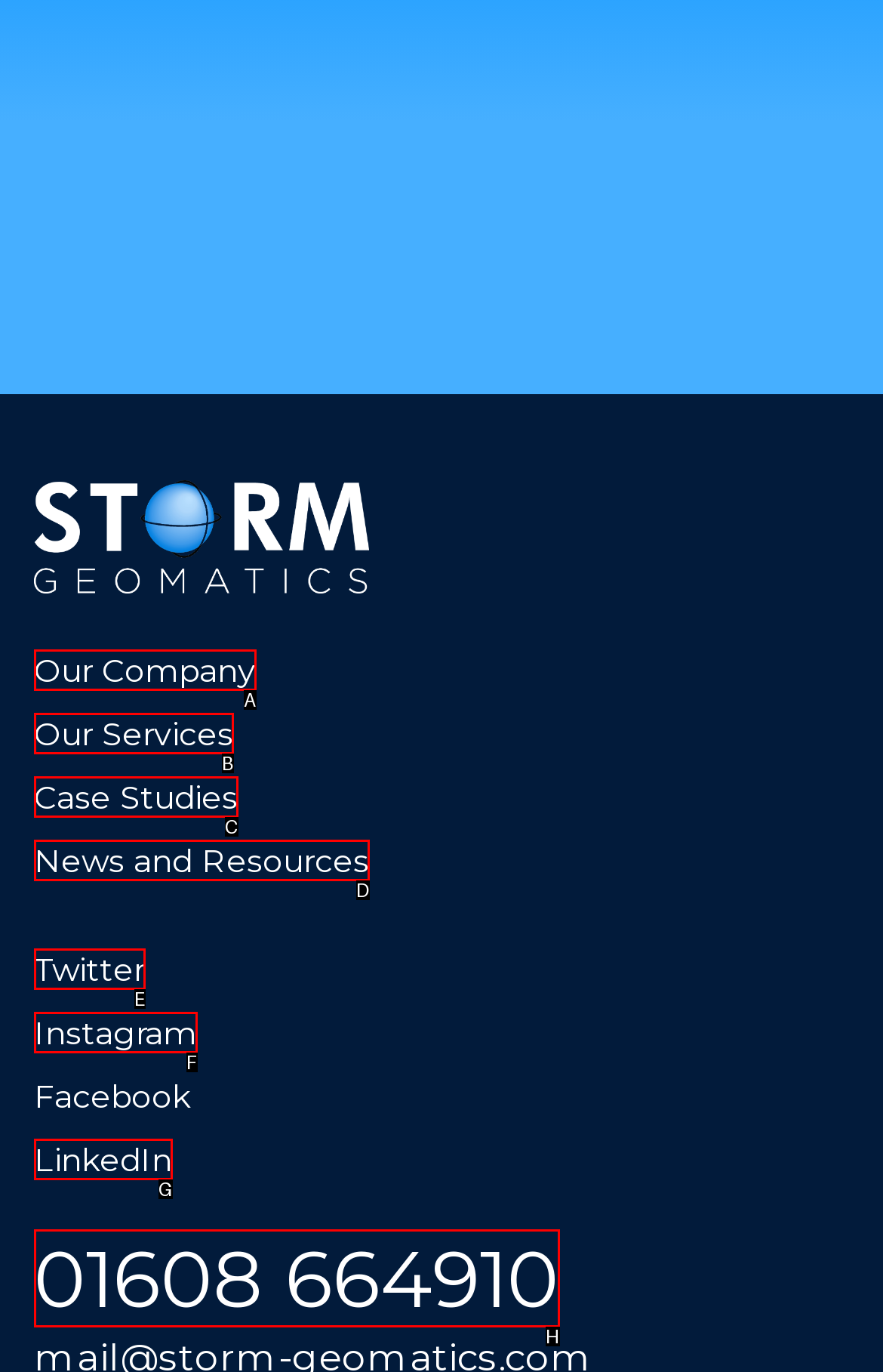Given the description: News and Resources, determine the corresponding lettered UI element.
Answer with the letter of the selected option.

D